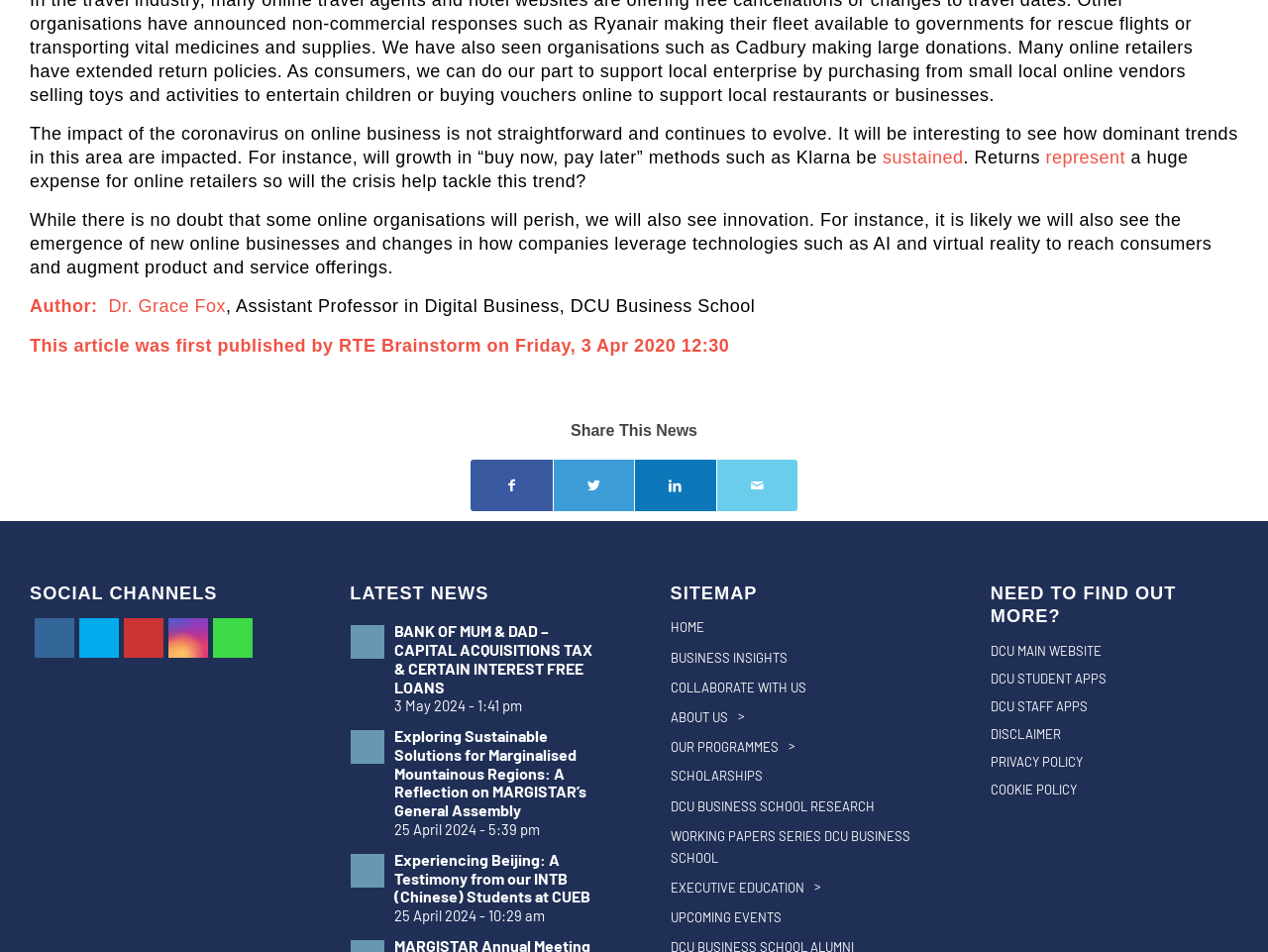Find the bounding box coordinates for the area you need to click to carry out the instruction: "Read the article by Dr. Grace Fox". The coordinates should be four float numbers between 0 and 1, indicated as [left, top, right, bottom].

[0.086, 0.312, 0.178, 0.332]